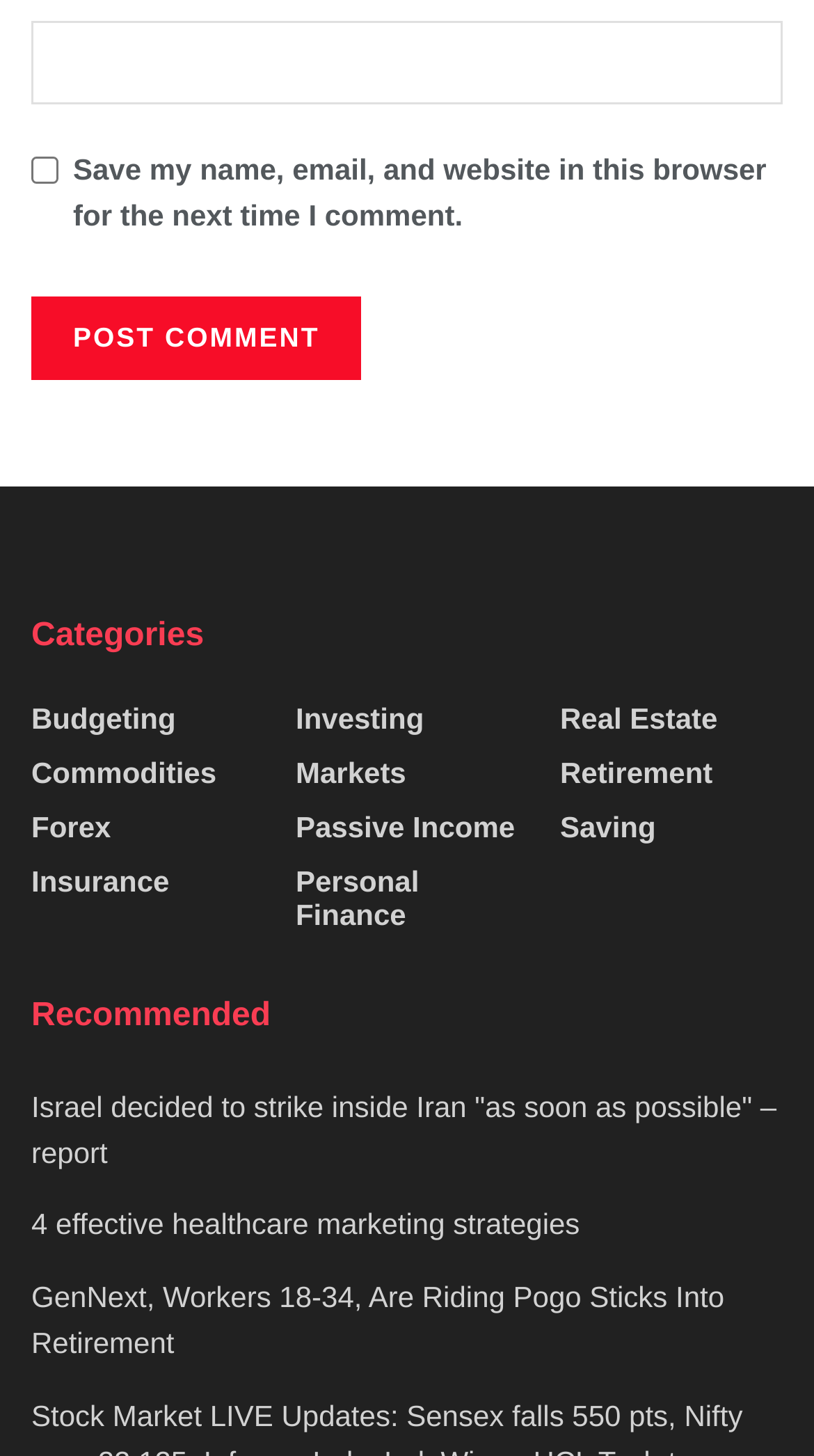How many categories are listed?
Can you provide a detailed and comprehensive answer to the question?

I counted the number of links under the 'Categories' heading, which are 'Budgeting', 'Commodities', 'Forex', 'Insurance', 'Investing', 'Markets', 'Passive Income', and 'Personal Finance', 'Real Estate', 'Retirement', 'Saving', totaling 11 categories.